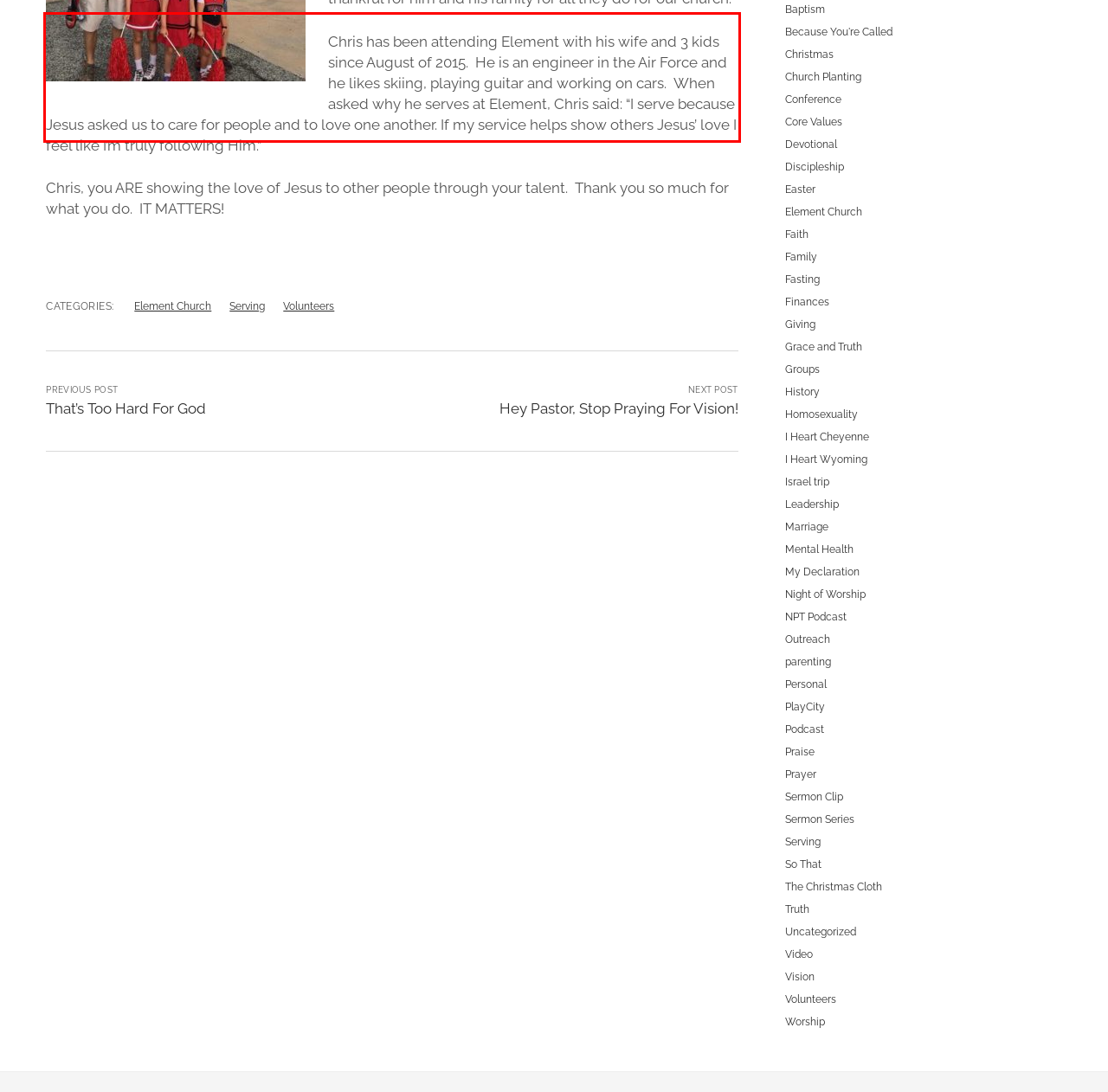You are presented with a screenshot containing a red rectangle. Extract the text found inside this red bounding box.

Chris has been attending Element with his wife and 3 kids since August of 2015. He is an engineer in the Air Force and he likes skiing, playing guitar and working on cars. When asked why he serves at Element, Chris said: “I serve because Jesus asked us to care for people and to love one another. If my service helps show others Jesus’ love I feel like I’m truly following Him.”